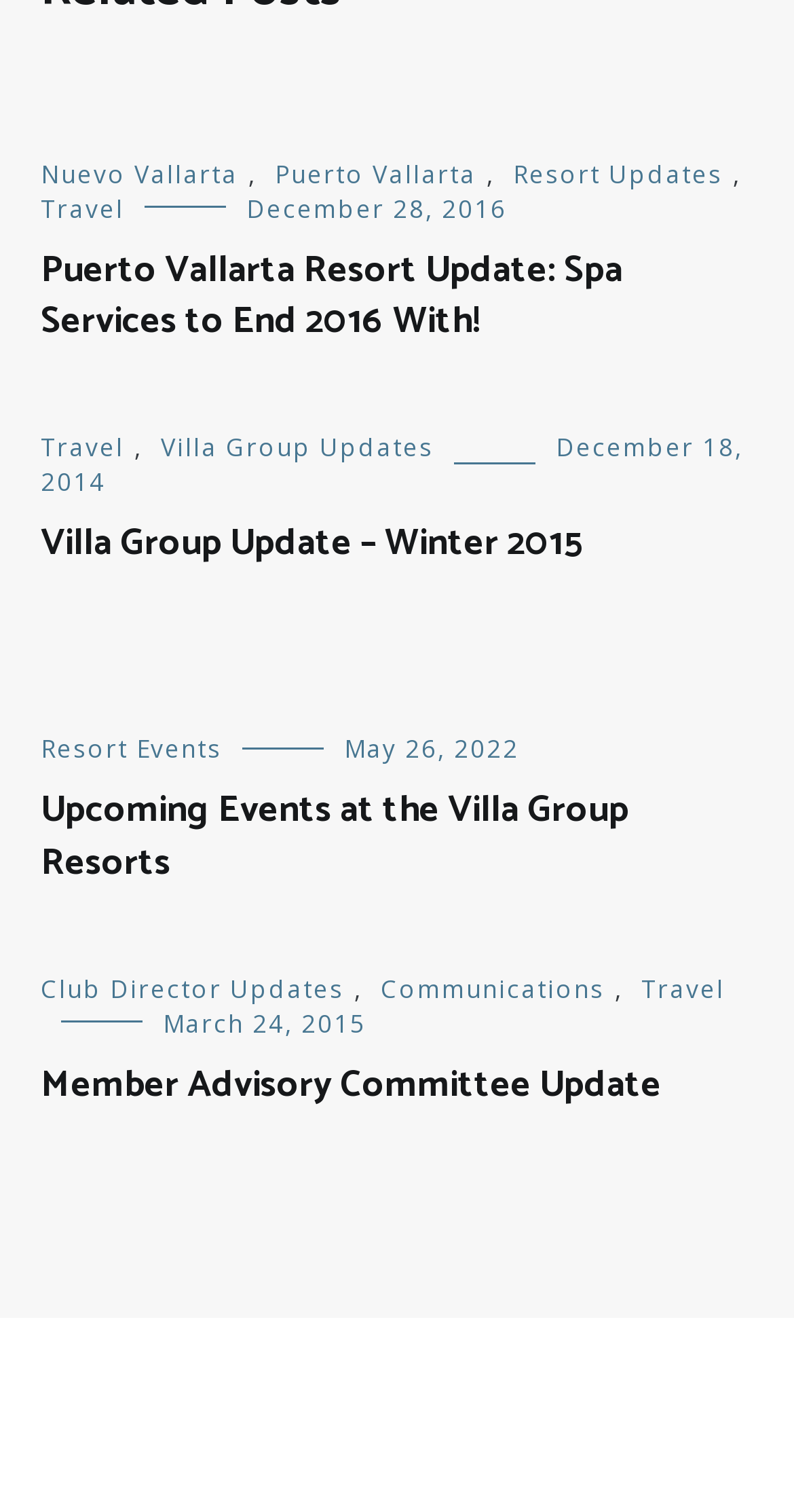Find the bounding box coordinates for the HTML element described as: "Puerto Vallarta". The coordinates should consist of four float values between 0 and 1, i.e., [left, top, right, bottom].

[0.346, 0.103, 0.6, 0.126]